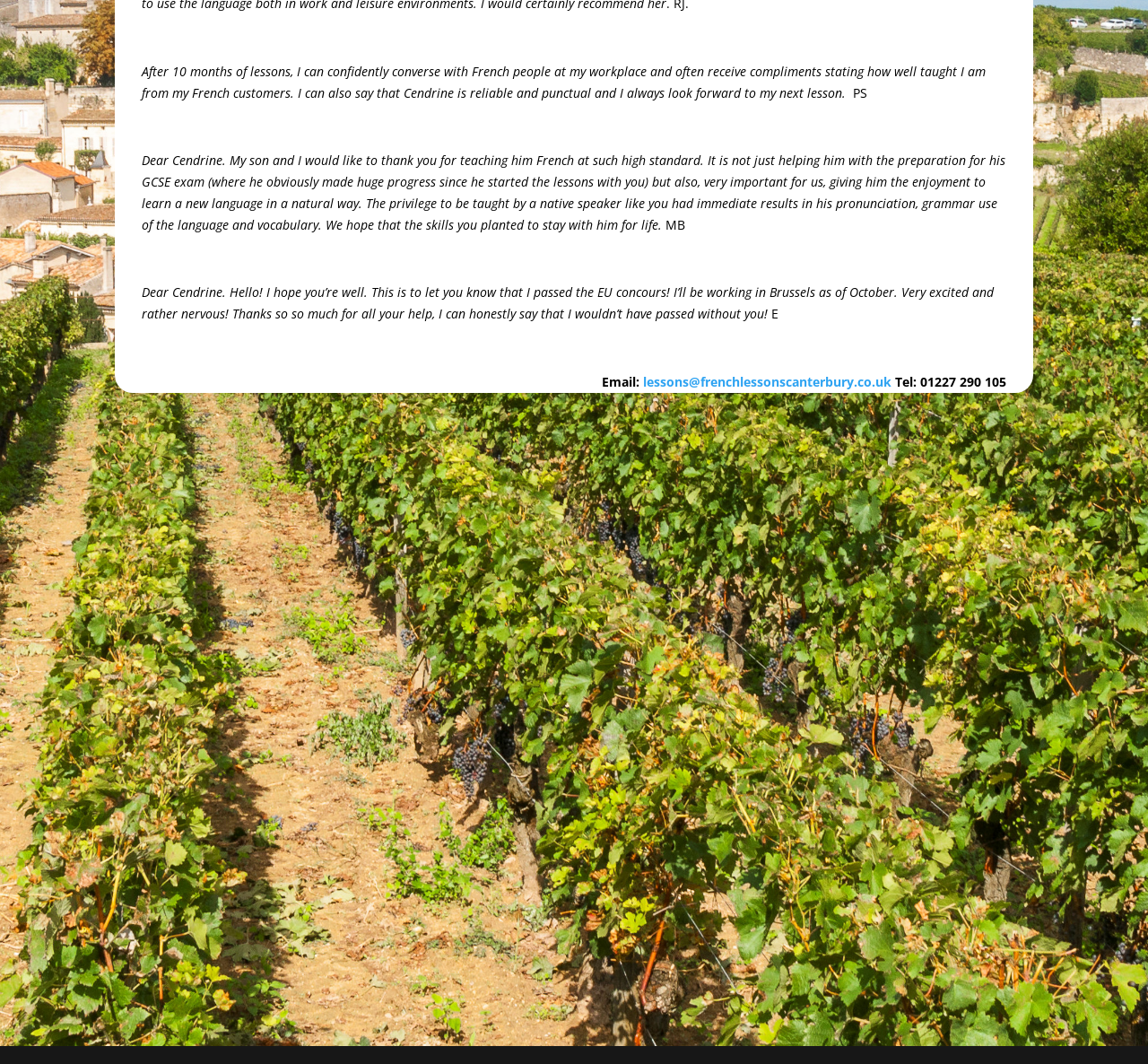Using the given description, provide the bounding box coordinates formatted as (top-left x, top-left y, bottom-right x, bottom-right y), with all values being floating point numbers between 0 and 1. Description: lessons@frenchlessonscanterbury.co.uk

[0.56, 0.351, 0.777, 0.367]